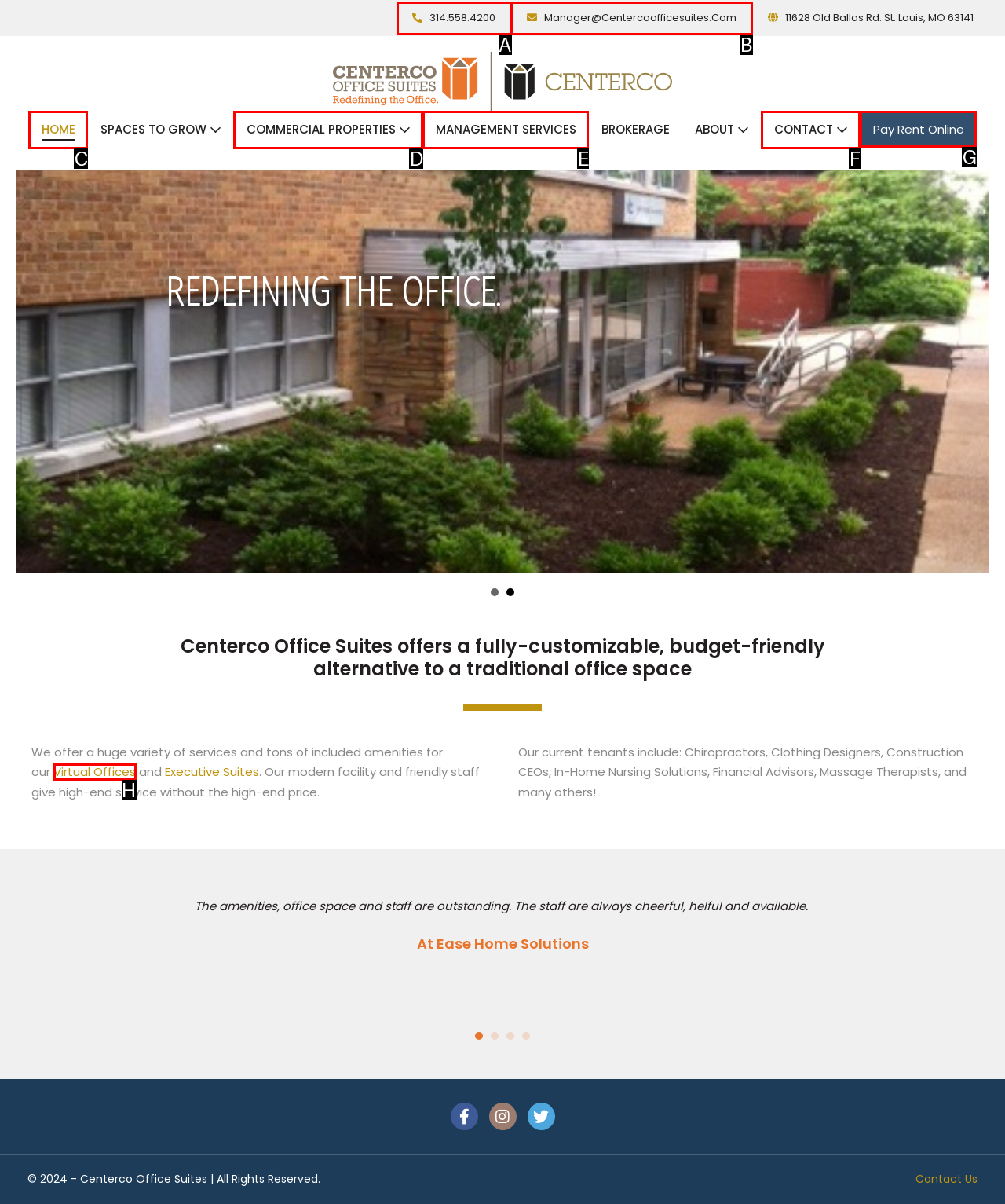Using the description: Commercial Properties, find the best-matching HTML element. Indicate your answer with the letter of the chosen option.

D